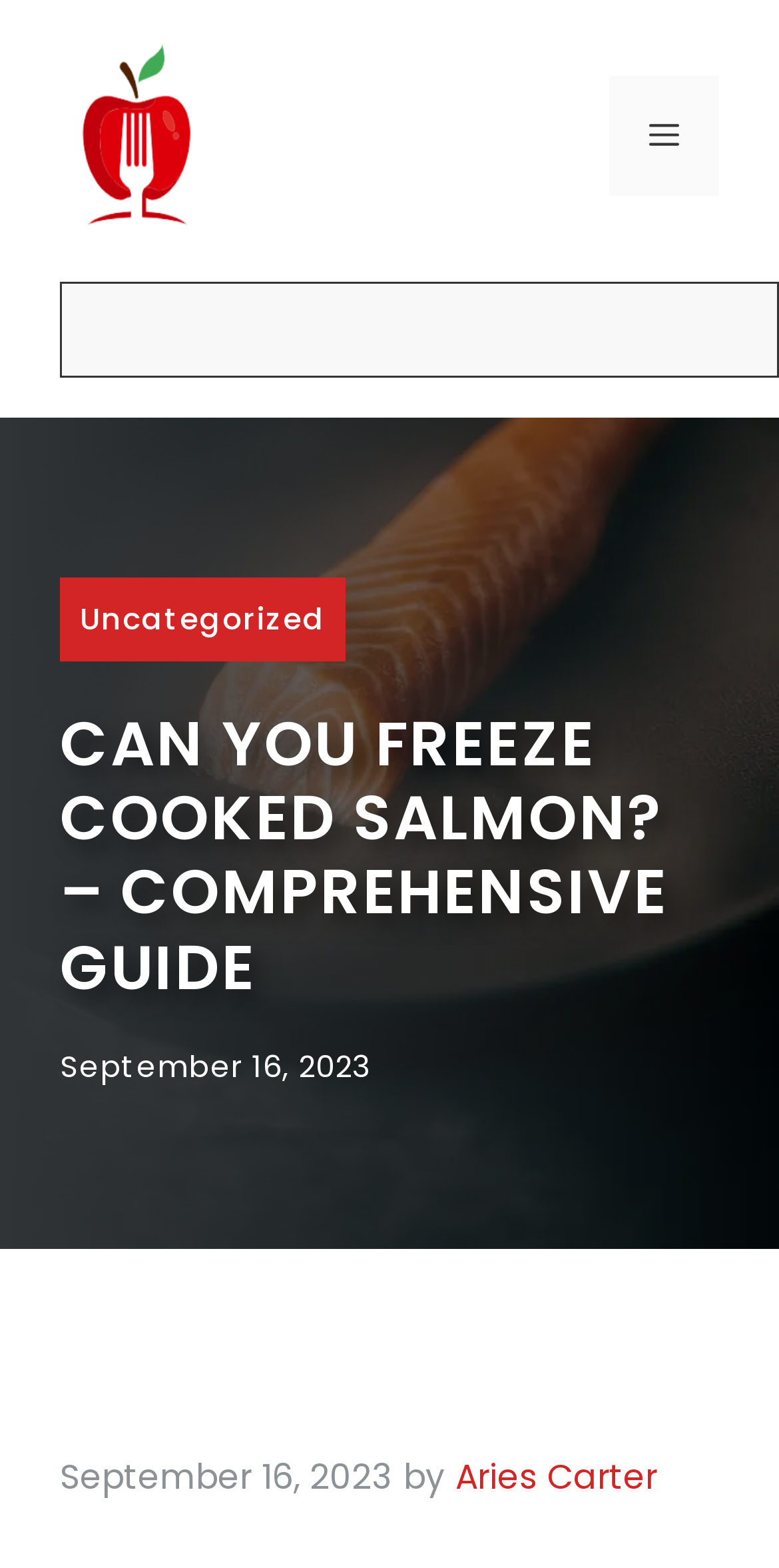Elaborate on the webpage's design and content in a detailed caption.

The webpage is a comprehensive guide to freezing cooked salmon. At the top, there is a banner with the site's logo, "thefoodqueries", accompanied by a navigation menu on the right side, which can be toggled by a "MENU" button. Below the banner, there is a search box.

The main content of the webpage is headed by a prominent title, "CAN YOU FREEZE COOKED SALMON? – COMPREHENSIVE GUIDE", which spans across the page. Underneath the title, there is a timestamp indicating that the article was published on September 16, 2023.

On the left side of the page, there is a link to the "Uncategorized" category. The author of the article, "Aries Carter", is credited at the bottom of the page, along with the publication date. The overall structure of the webpage is clean, with a clear hierarchy of elements and ample whitespace, making it easy to navigate and read.